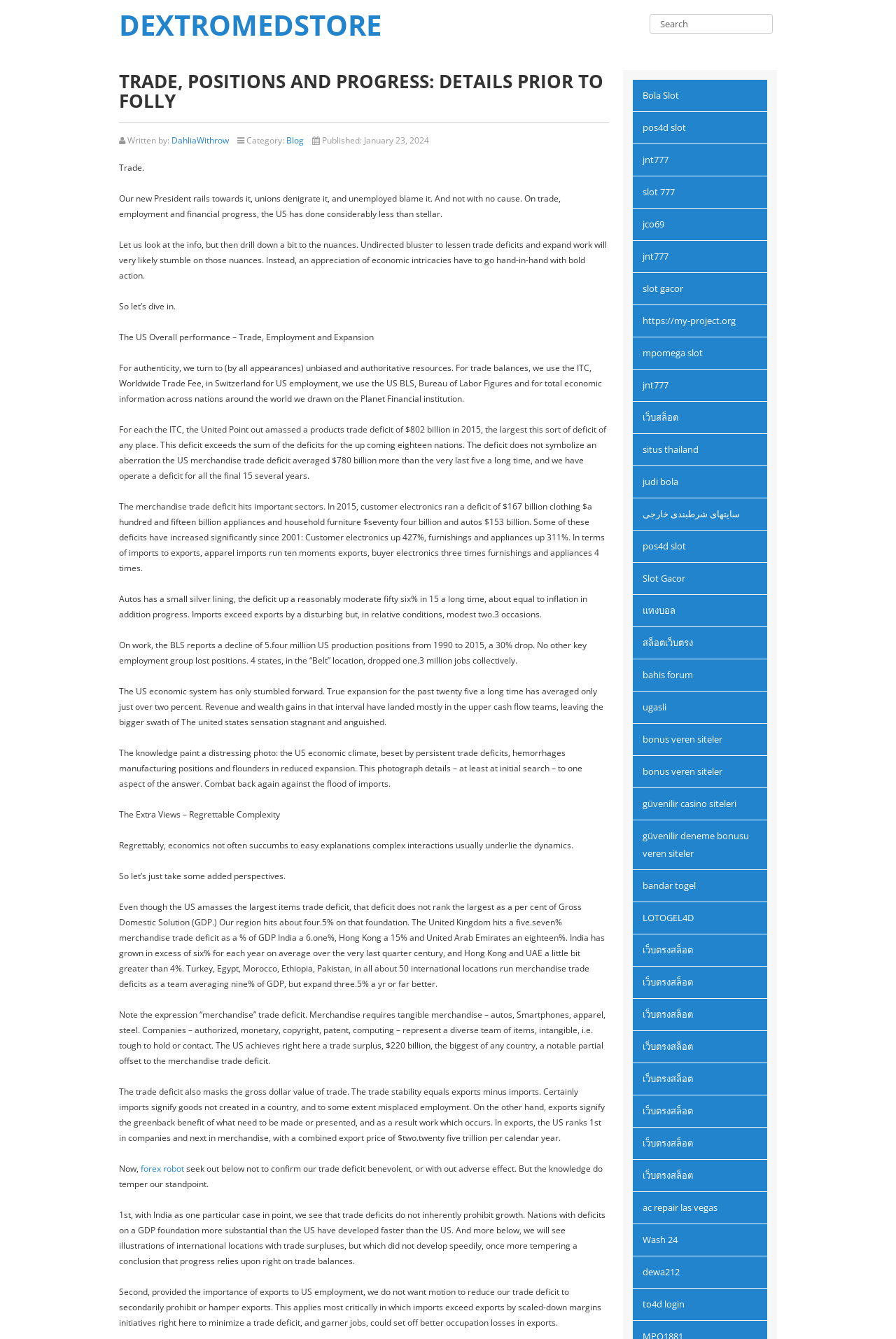Refer to the image and provide a thorough answer to this question:
What is the topic of the blog post?

The topic of the blog post can be determined by looking at the heading element with the text 'TRADE, POSITIONS AND PROGRESS: DETAILS PRIOR TO FOLLY'.